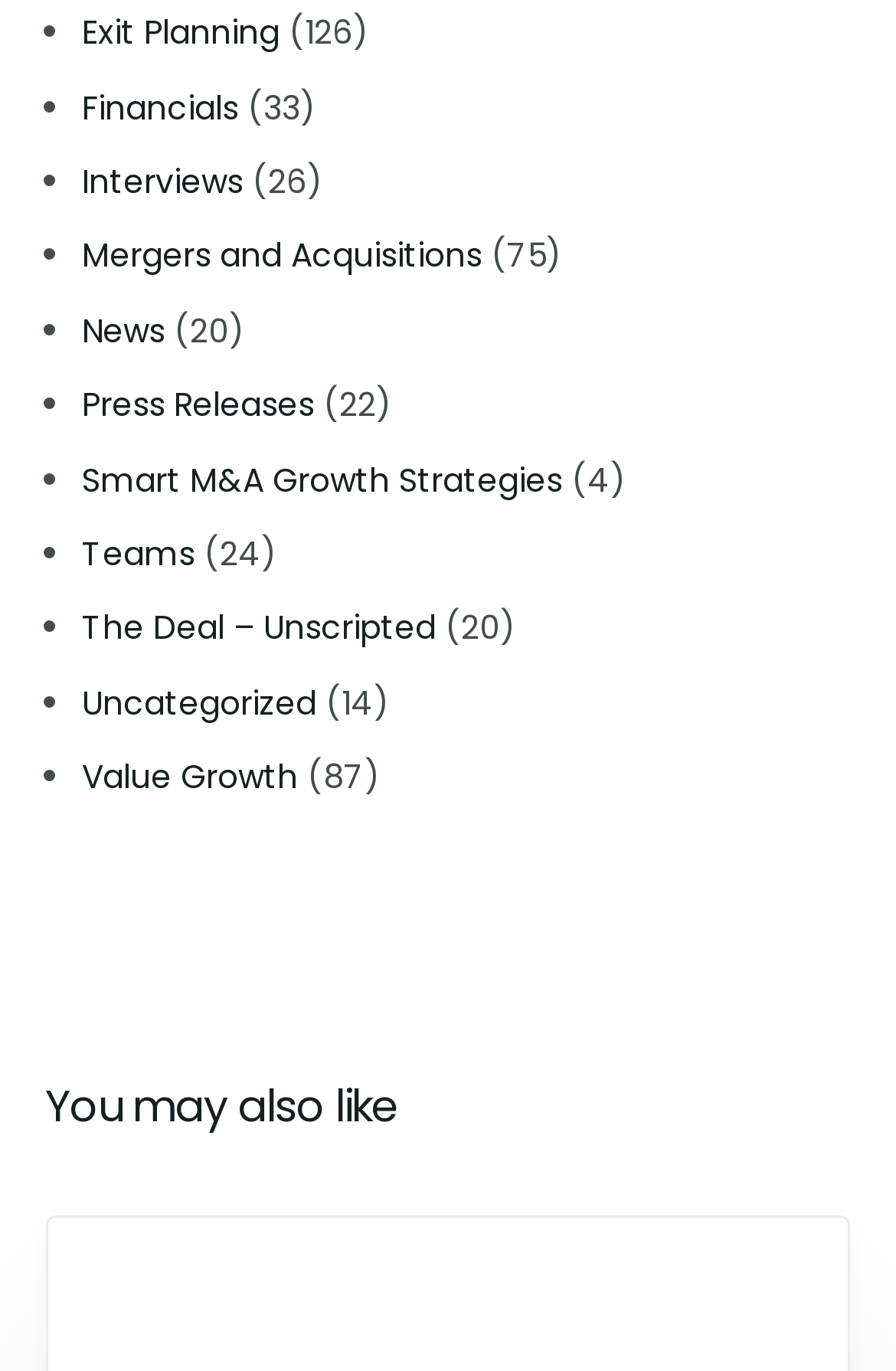What is the category with the most items?
From the details in the image, provide a complete and detailed answer to the question.

I looked at the static text elements next to each link, which indicate the number of items in each category. The category with the highest number is Mergers and Acquisitions with 75 items.